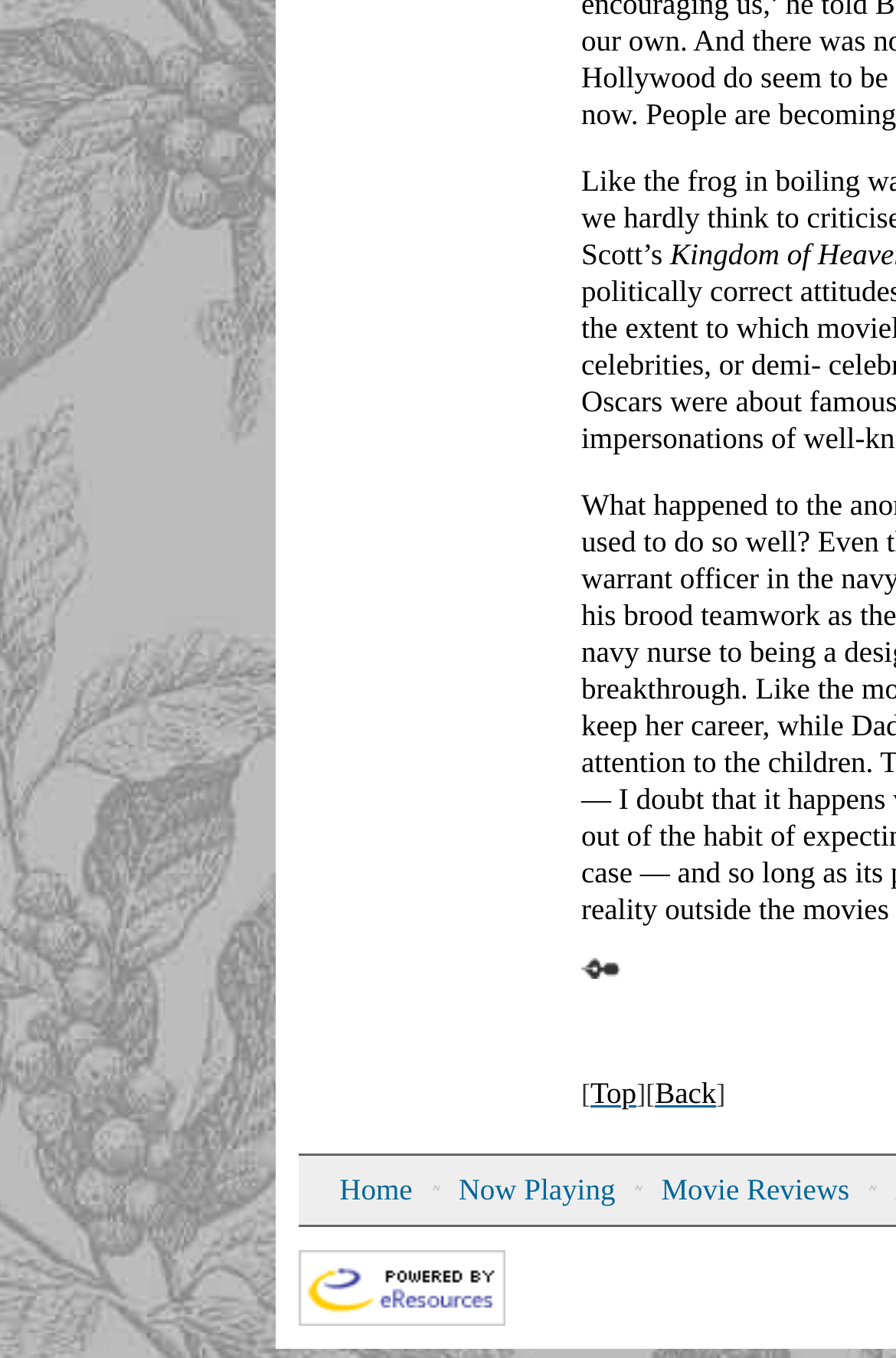Provide a short answer using a single word or phrase for the following question: 
How many table cells are there?

5